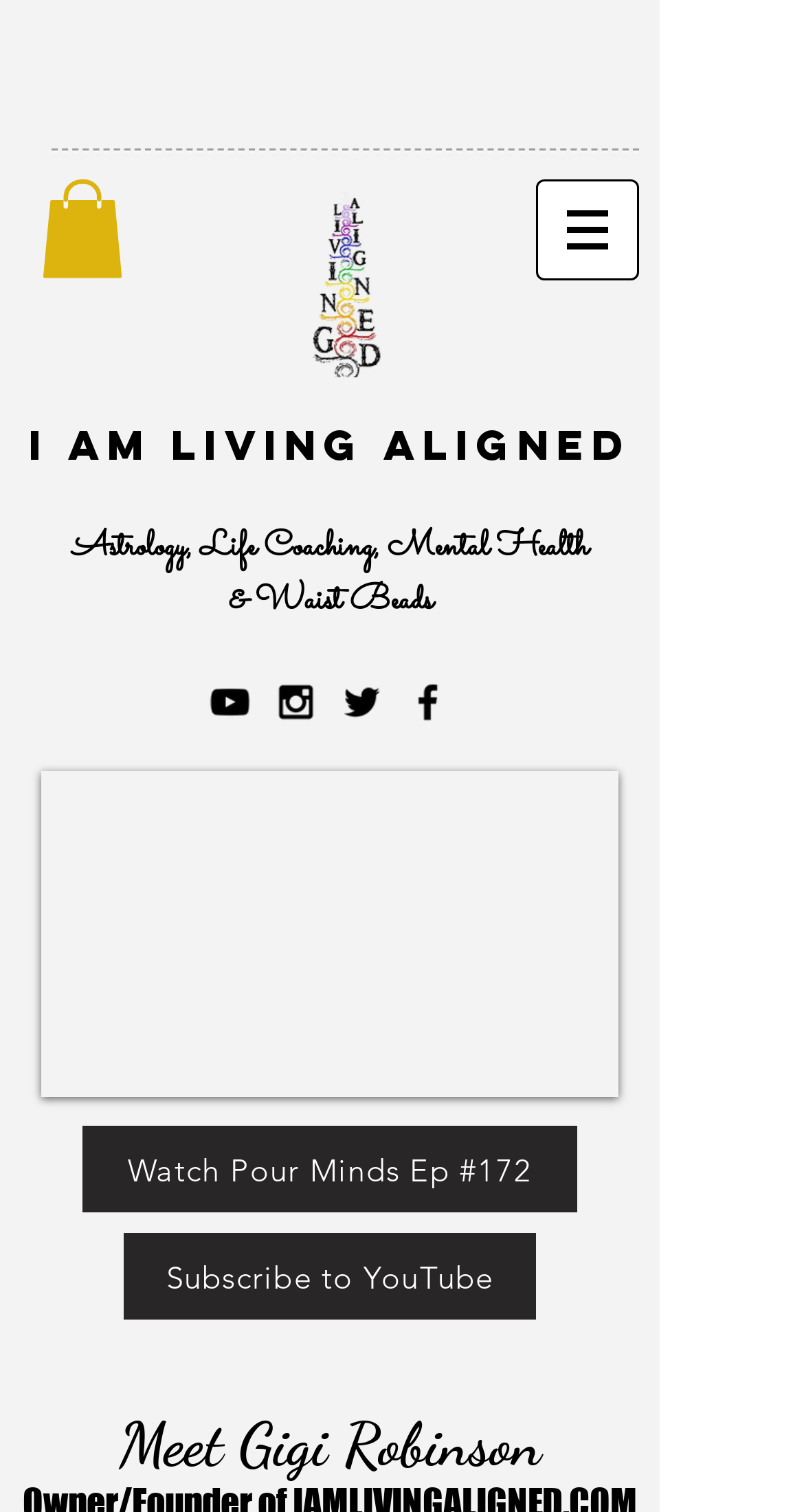Analyze the image and answer the question with as much detail as possible: 
What services are offered on this website?

The services offered on this website can be determined by looking at the heading element with the text 'Astrology, Life Coaching, Mental Health & Waist Beads' which provides a list of services offered.